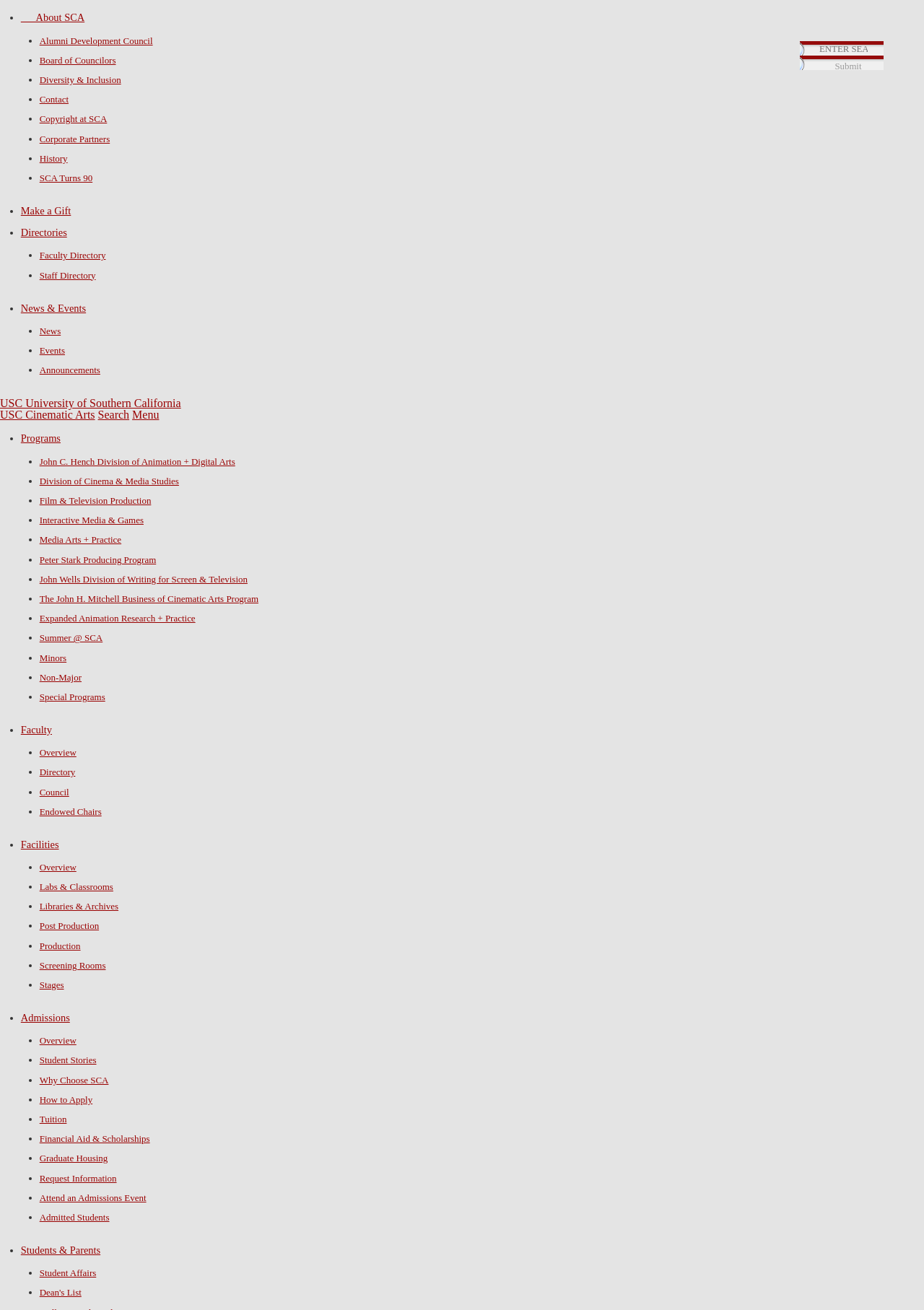For the element described, predict the bounding box coordinates as (top-left x, top-left y, bottom-right x, bottom-right y). All values should be between 0 and 1. Element description: name="q" placeholder="ENTER SEARCH TERMS"

[0.866, 0.031, 0.956, 0.042]